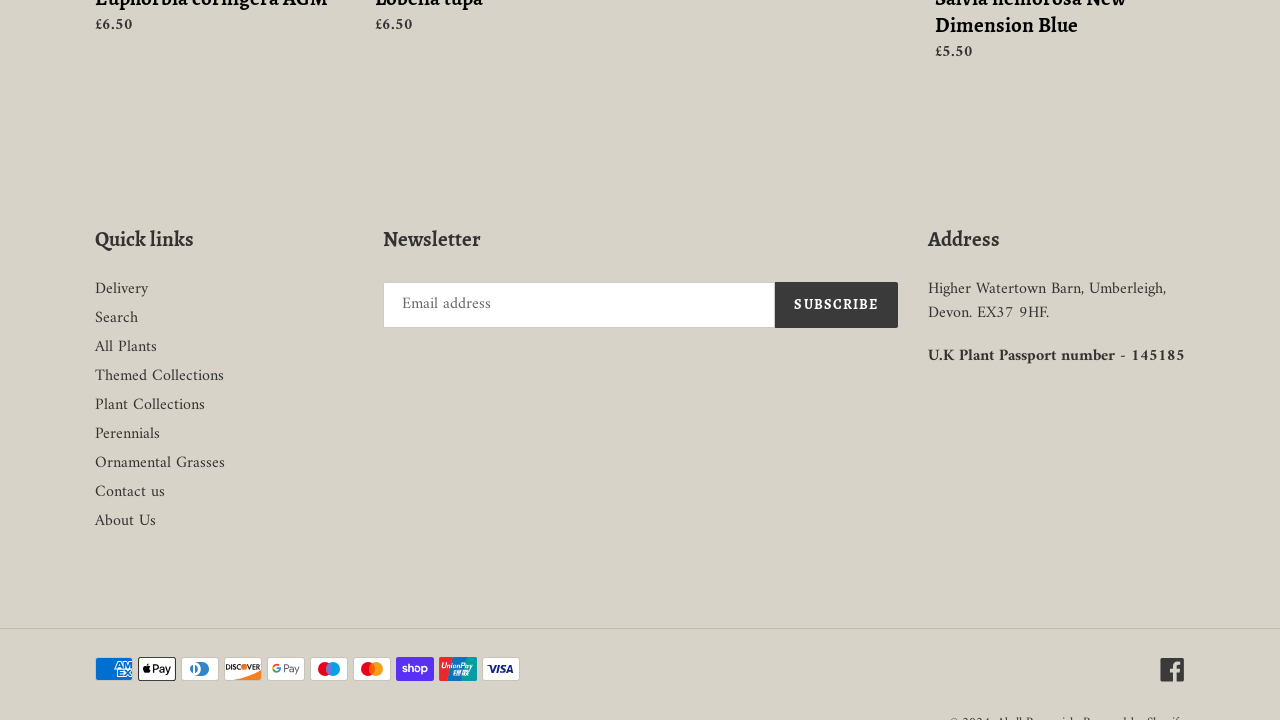Determine the bounding box coordinates of the section I need to click to execute the following instruction: "Enter email address". Provide the coordinates as four float numbers between 0 and 1, i.e., [left, top, right, bottom].

[0.299, 0.392, 0.606, 0.455]